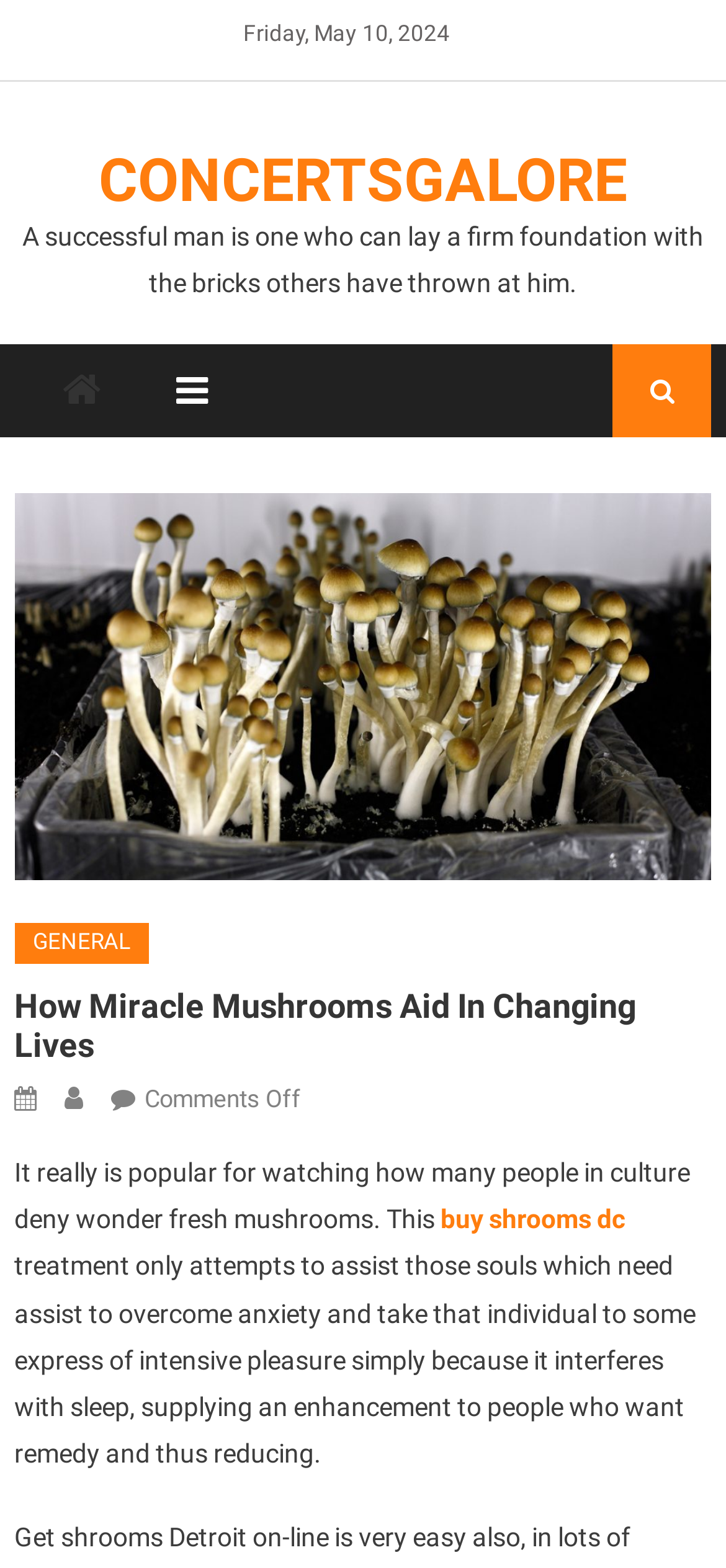Provide your answer to the question using just one word or phrase: How many links are there in the main header section?

3